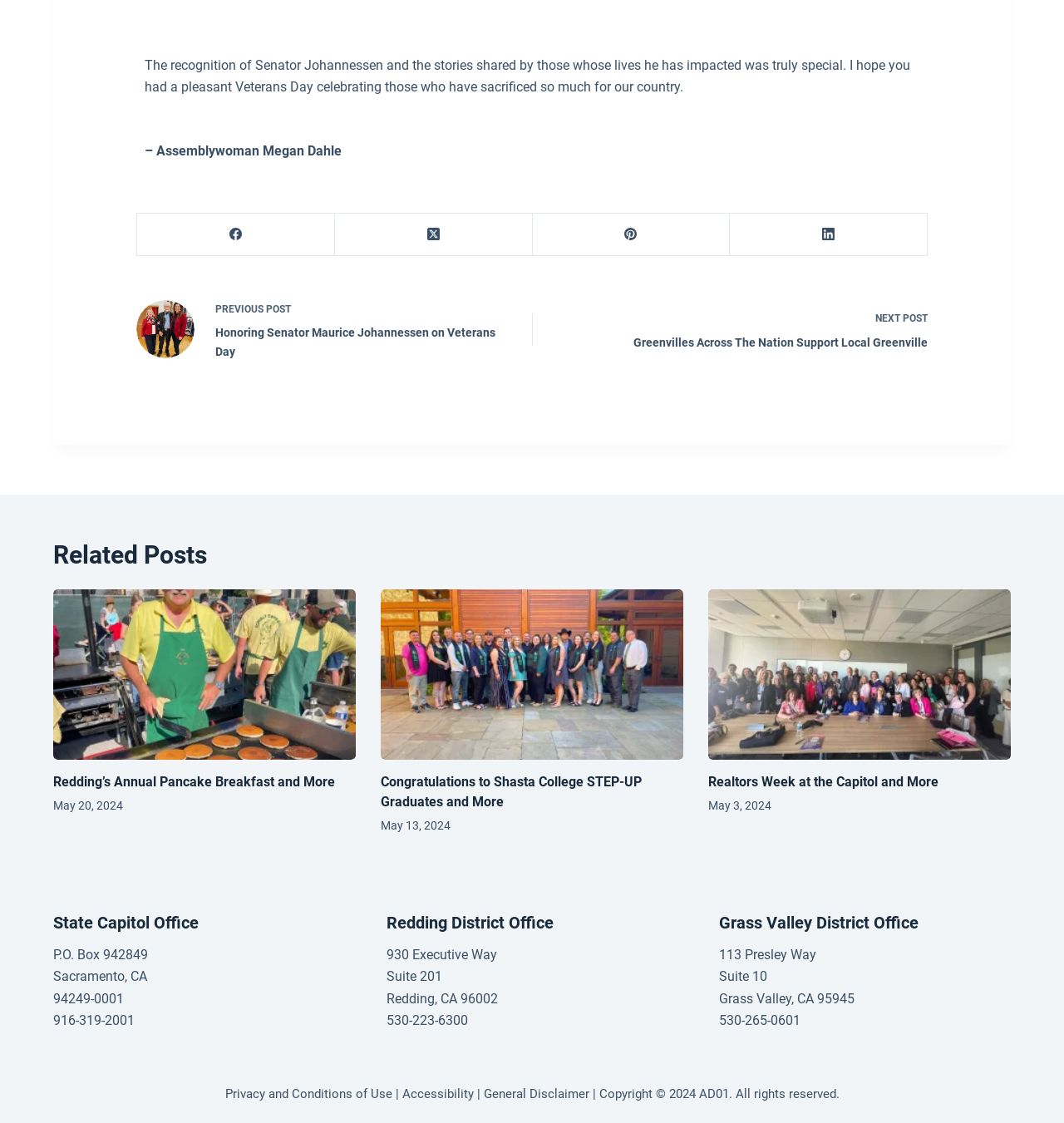Please identify the coordinates of the bounding box for the clickable region that will accomplish this instruction: "Visit the home page".

None